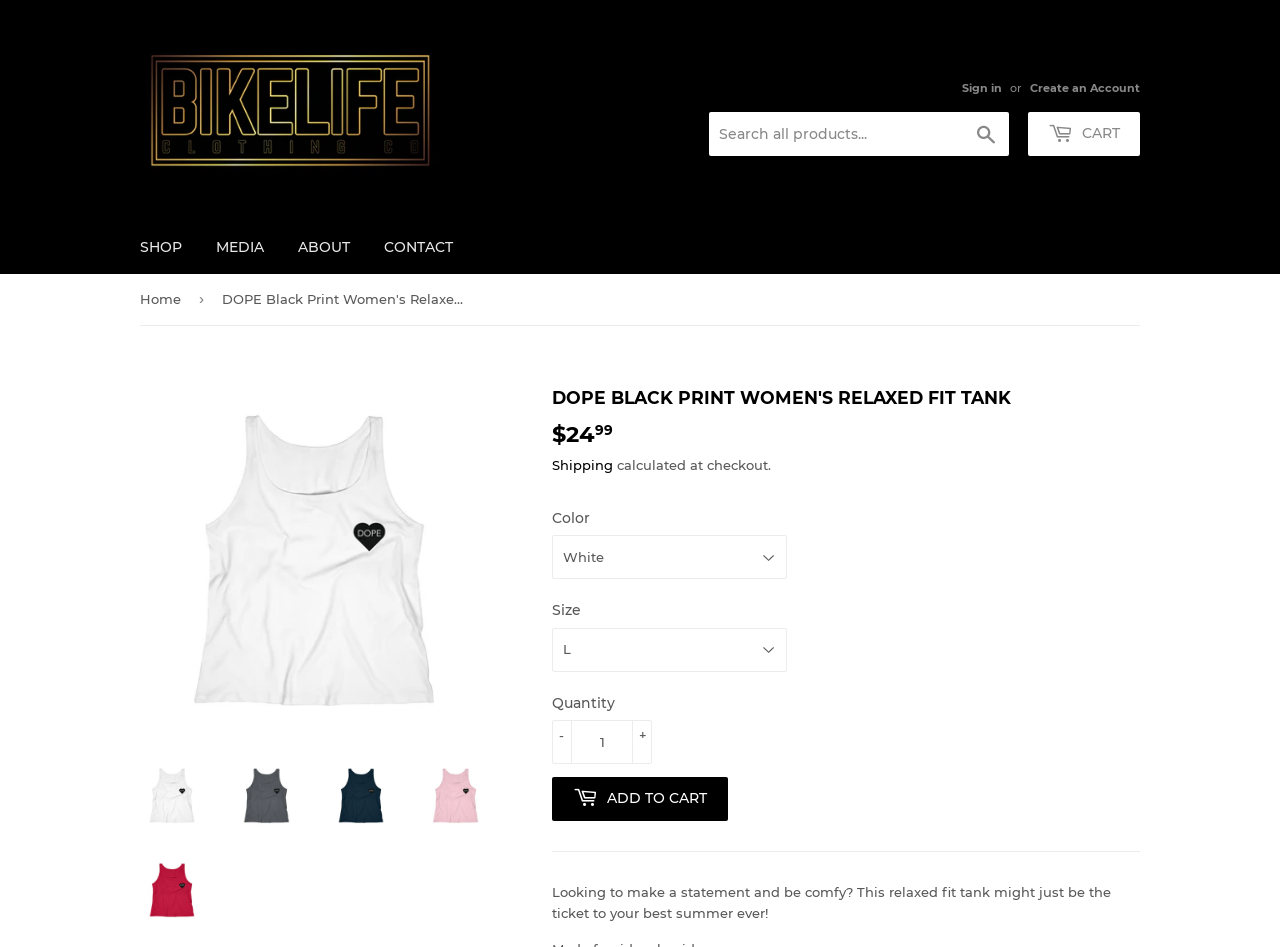Describe in detail what you see on the webpage.

This webpage is about a product, specifically a women's relaxed fit tank top, from Bikelife Clothing Co. At the top left of the page, there is a logo of Bikelife Clothing Co. with a link to the company's website. Next to the logo, there are links to sign in, create an account, and a search bar to search for products. On the top right, there is a link to the shopping cart.

Below the top navigation bar, there are four main navigation links: SHOP, MEDIA, ABOUT, and CONTACT. Underneath these links, there is a breadcrumb navigation showing the current page's location.

The main content of the page is dedicated to the product, with a large image of the tank top taking up most of the left side of the page. On the right side, there is a section with the product title, price ($24.99), and a brief description of the product. Below this section, there are options to select the color and size of the product, as well as a quantity field to enter the desired number of items. There are also buttons to add the product to the cart.

At the bottom of the page, there is a horizontal separator line, followed by a detailed product description, which reads, "Looking to make a statement and be comfy? This relaxed fit tank might just be the ticket to your best summer ever!"